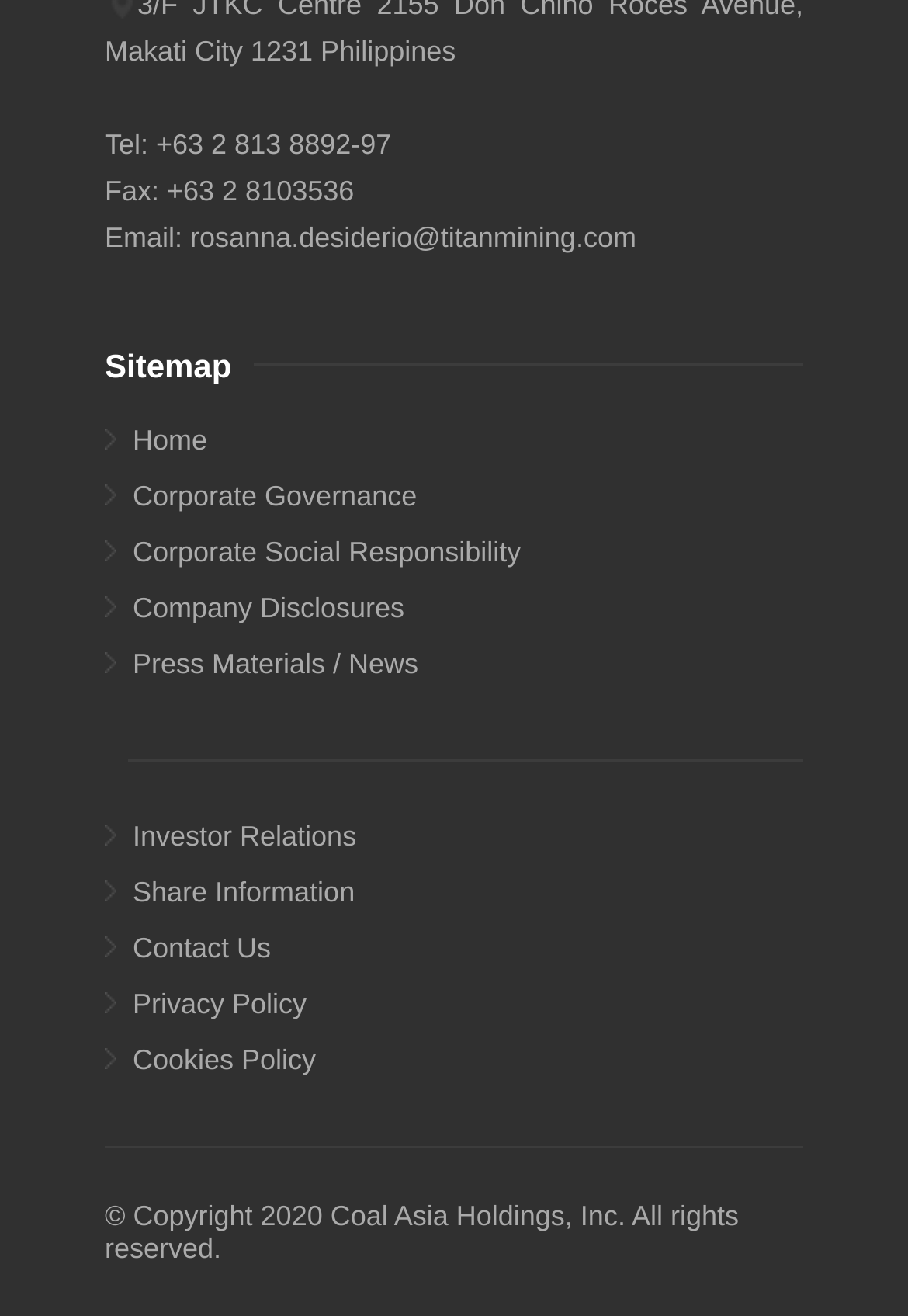What is the fax number of the company?
Answer the question with as much detail as possible.

The fax number can be found at the top of the webpage, in the static text element that says 'Fax: +63 2 8103536'.